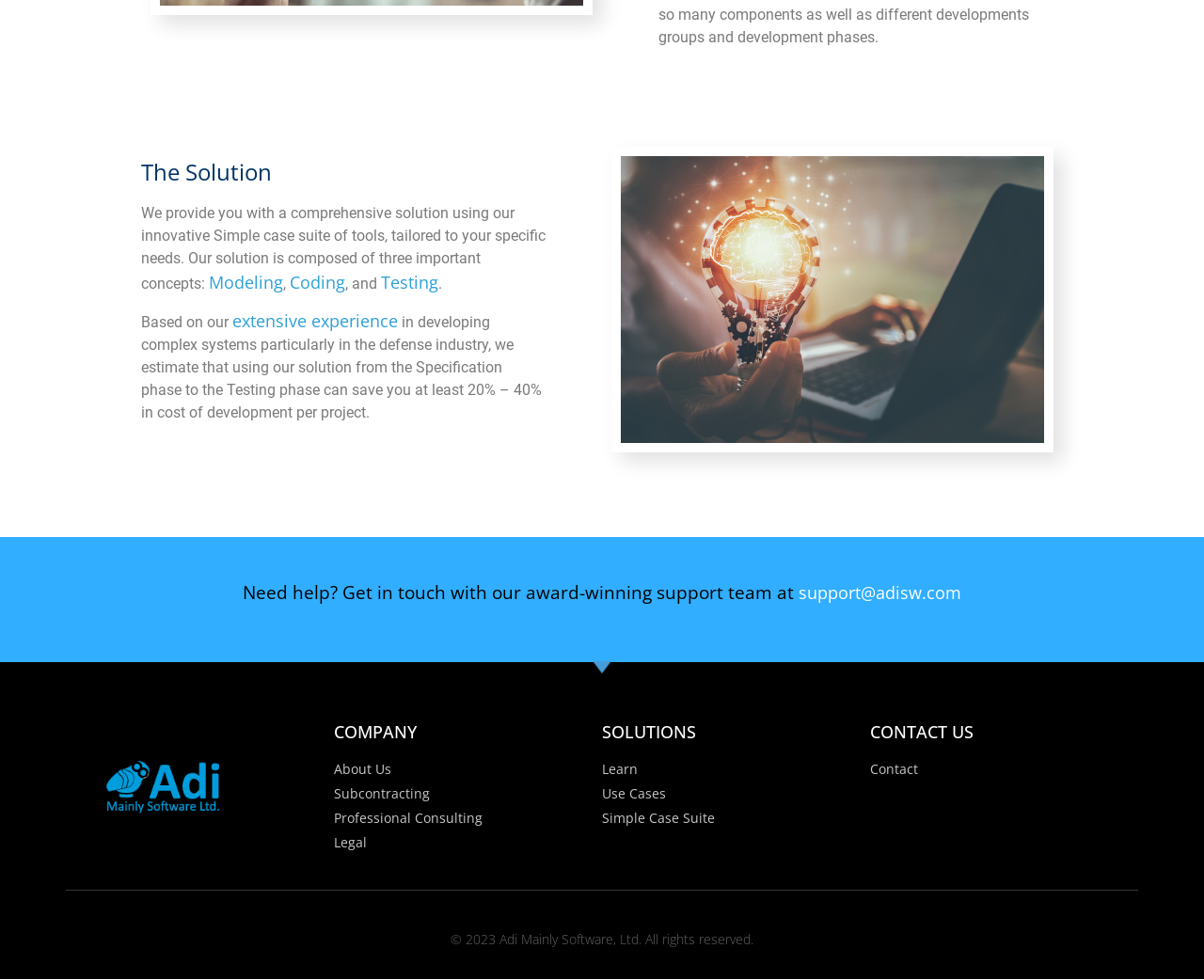Pinpoint the bounding box coordinates of the clickable element needed to complete the instruction: "Learn more about the solution". The coordinates should be provided as four float numbers between 0 and 1: [left, top, right, bottom].

[0.173, 0.276, 0.235, 0.299]